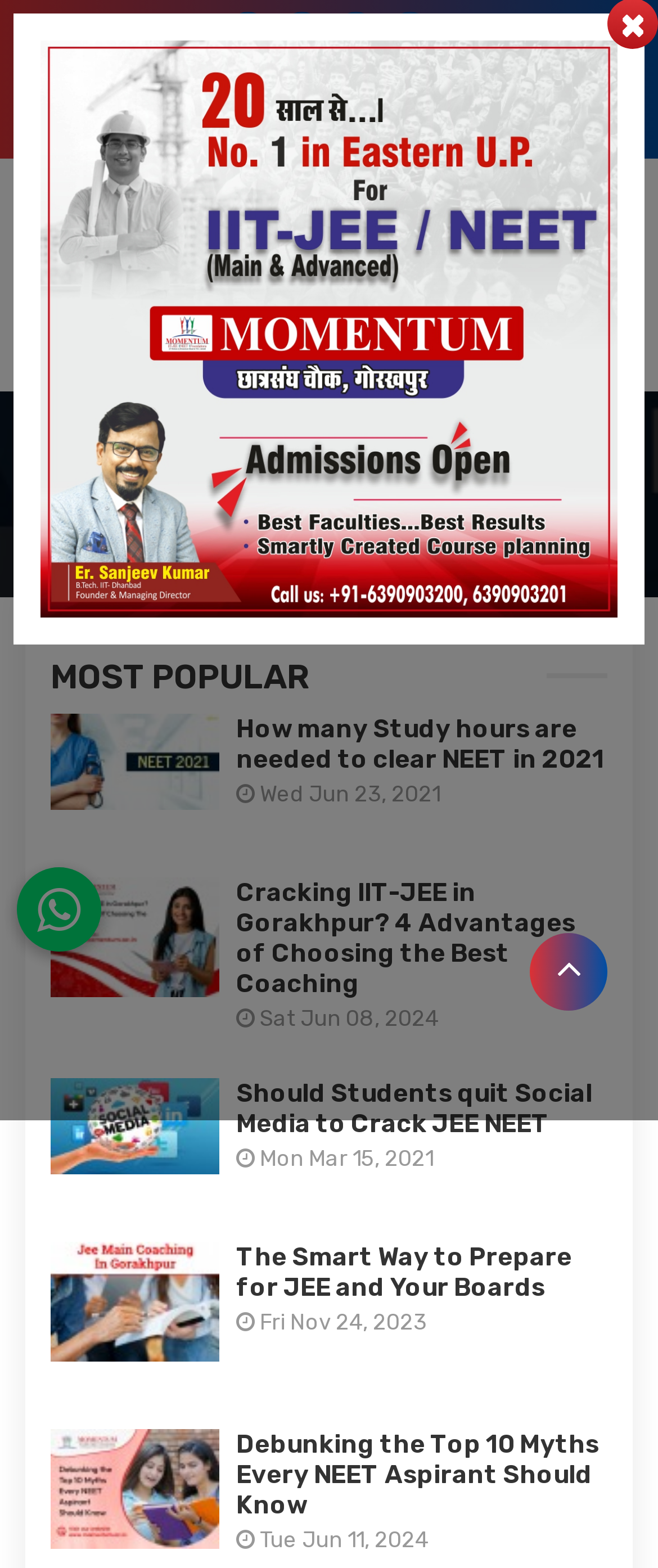Could you find the bounding box coordinates of the clickable area to complete this instruction: "Click on the 'Admission Enquiry' link"?

[0.099, 0.04, 0.455, 0.067]